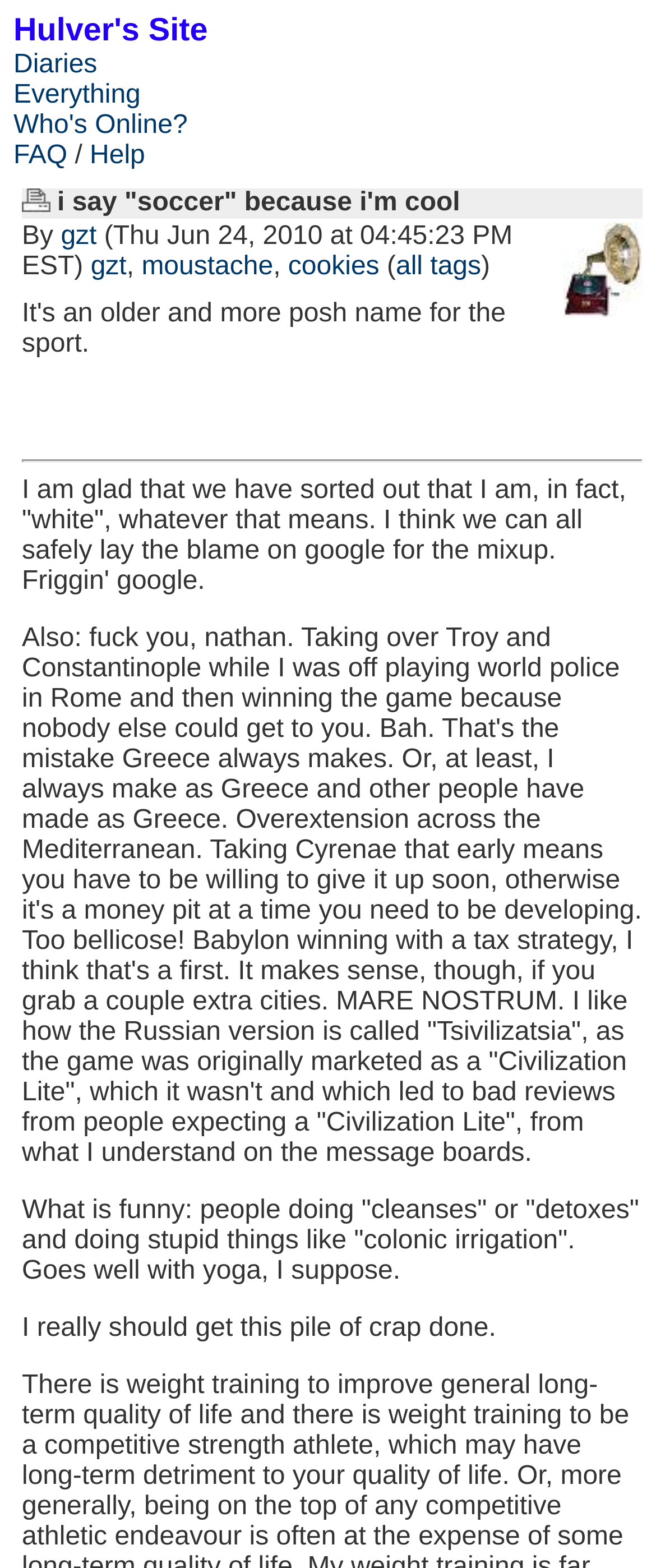What is the name of the website? Look at the image and give a one-word or short phrase answer.

Hulver's Site